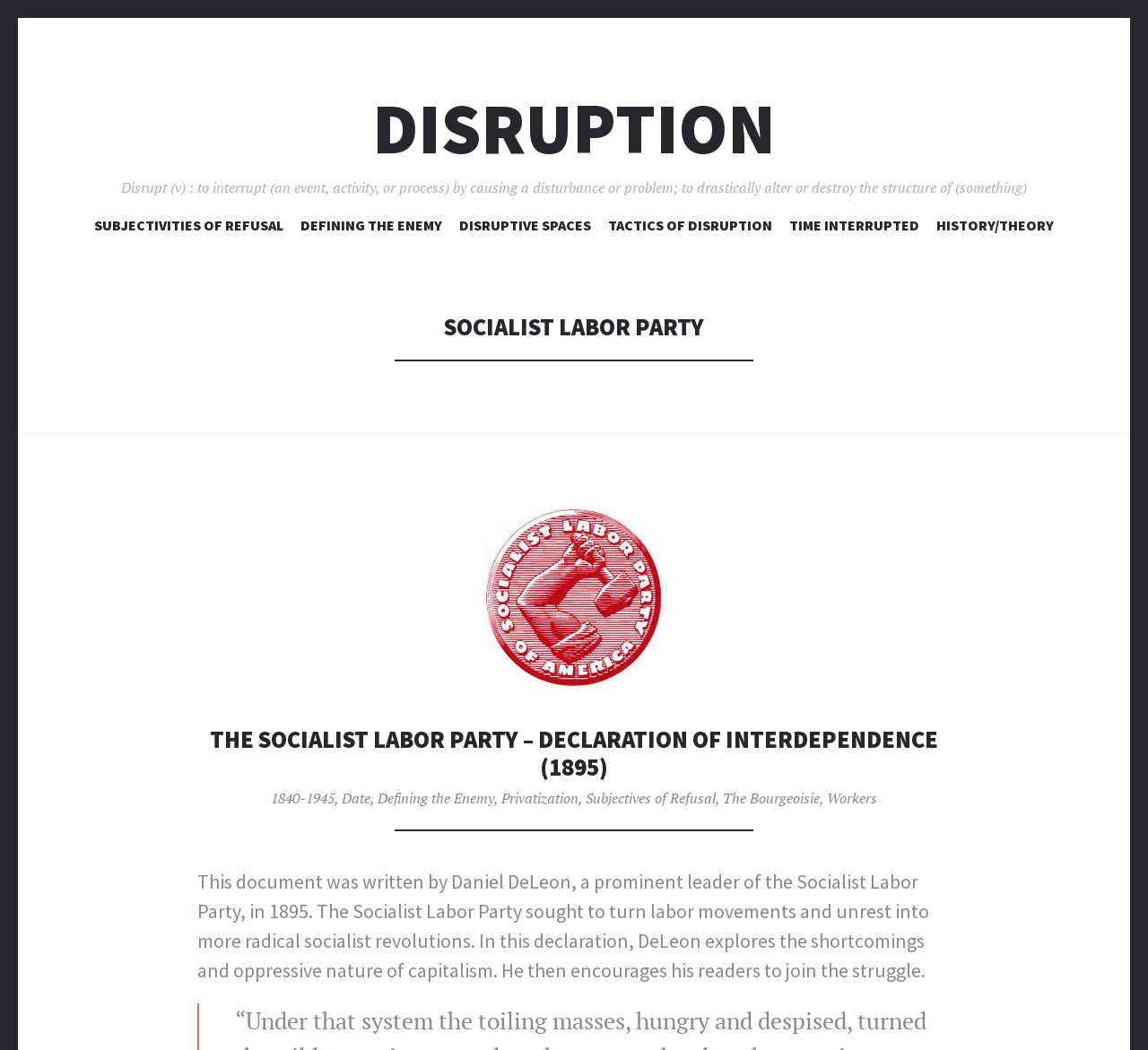Describe all significant elements and features of the webpage.

The webpage appears to be focused on the concept of disruption, specifically in the context of the Socialist Labor Party. At the top of the page, there is a large heading that reads "DISRUPTION" in bold font, with a link to the same title below it. 

Below the heading, there is a definition of the word "disrupt" in a smaller font, which explains that it means to interrupt or drastically alter something. 

To the right of the definition, there are several links to different topics, including "SUBJECTIVITIES OF REFUSAL", "DEFINING THE ENEMY", "DISRUPTIVE SPACES", "TACTICS OF DISRUPTION", "TIME INTERRUPTED", and "HISTORY/THEORY". These links are arranged horizontally and take up a significant portion of the page.

Further down the page, there is a header section with the title "SOCIALIST LABOR PARTY" in bold font. Below this header, there is a link to a declaration of interdependence from 1895, which is a significant document in the history of the Socialist Labor Party. 

To the right of the declaration link, there are several other links and pieces of text, including dates, topics such as "Defining the Enemy" and "Privatization", and a brief description of the document written by Daniel DeLeon, a prominent leader of the Socialist Labor Party. This description explains the context and purpose of the declaration, which is to encourage readers to join the struggle against capitalism.